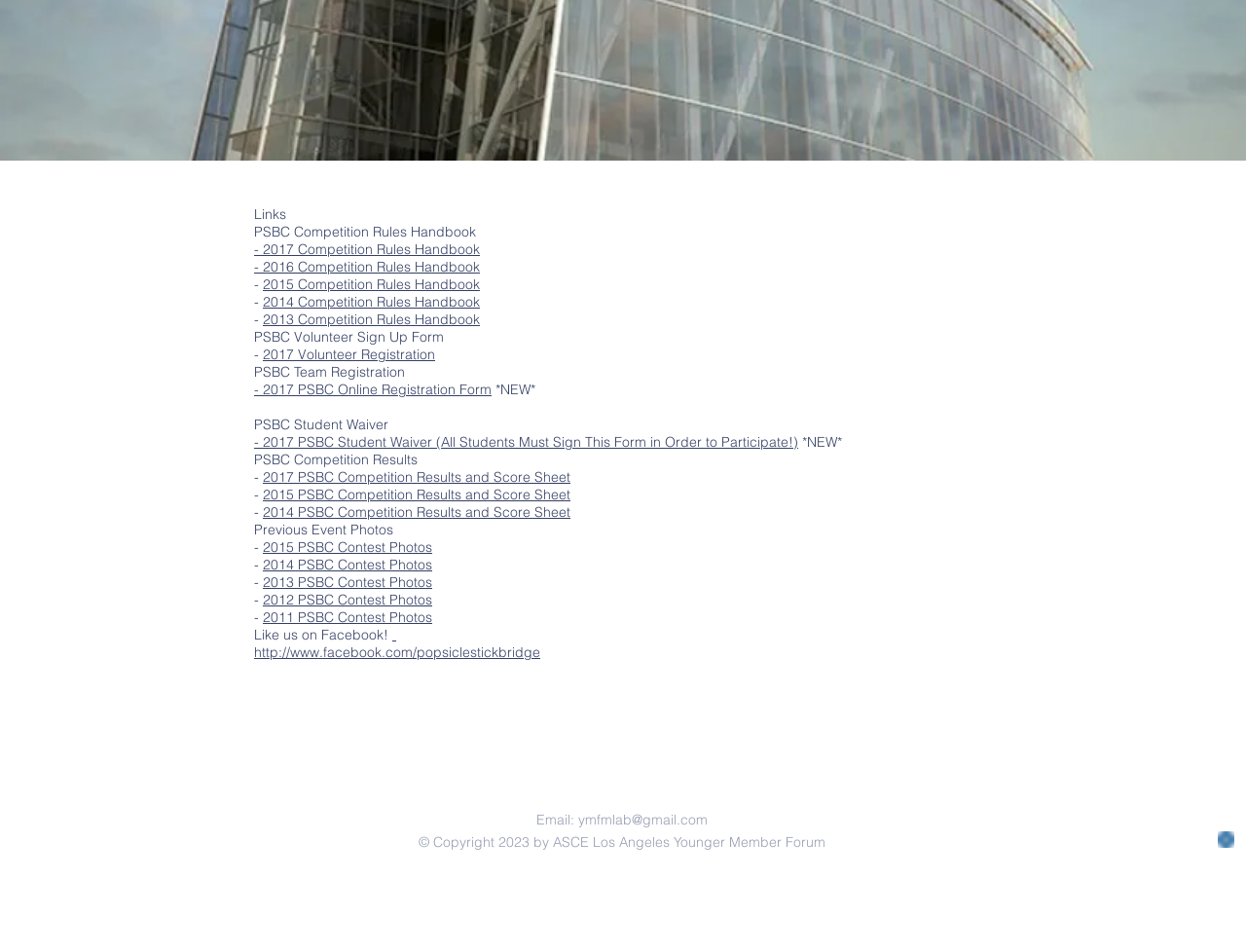What is the name of the competition rules handbook? Observe the screenshot and provide a one-word or short phrase answer.

PSBC Competition Rules Handbook